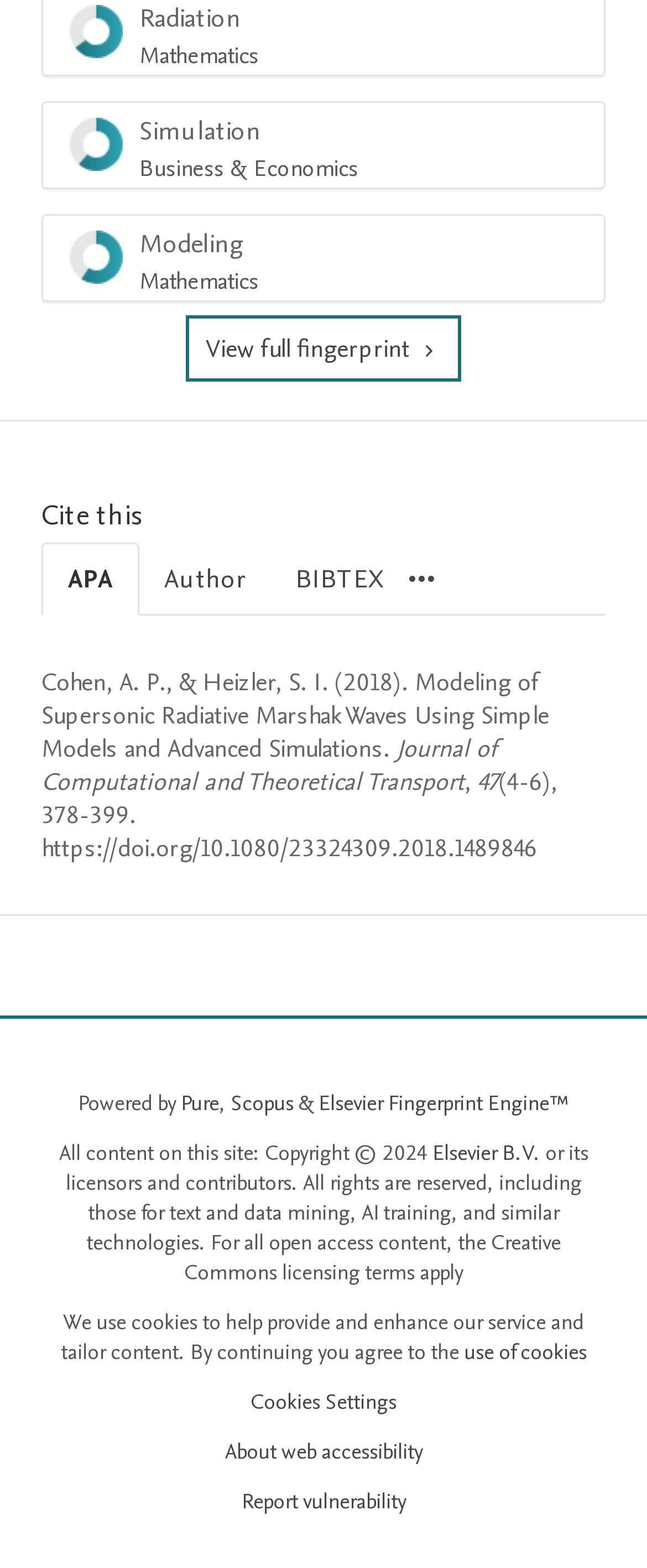What is the DOI of the cited article?
Please respond to the question with as much detail as possible.

The DOI of the cited article can be found by looking at the StaticText elements within the tabpanel 'APA' and identifying the text 'https://doi.org/10.1080/23324309.2018.1489846'.